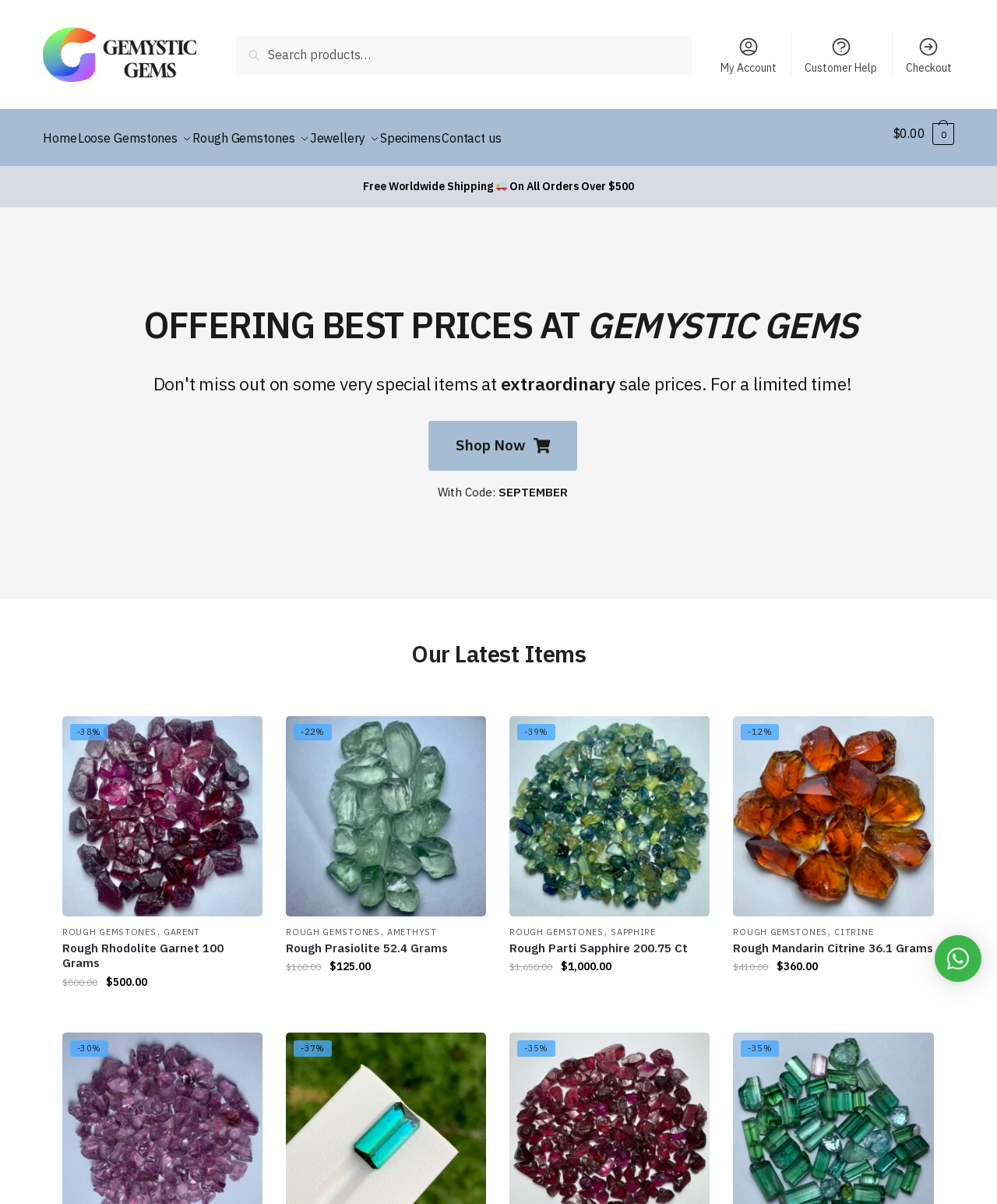Using the information shown in the image, answer the question with as much detail as possible: What is the logo of Gemystic Gems?

The logo of Gemystic Gems is located at the top left corner of the webpage, and it is an image with a bounding box coordinate of [0.043, 0.019, 0.199, 0.071].